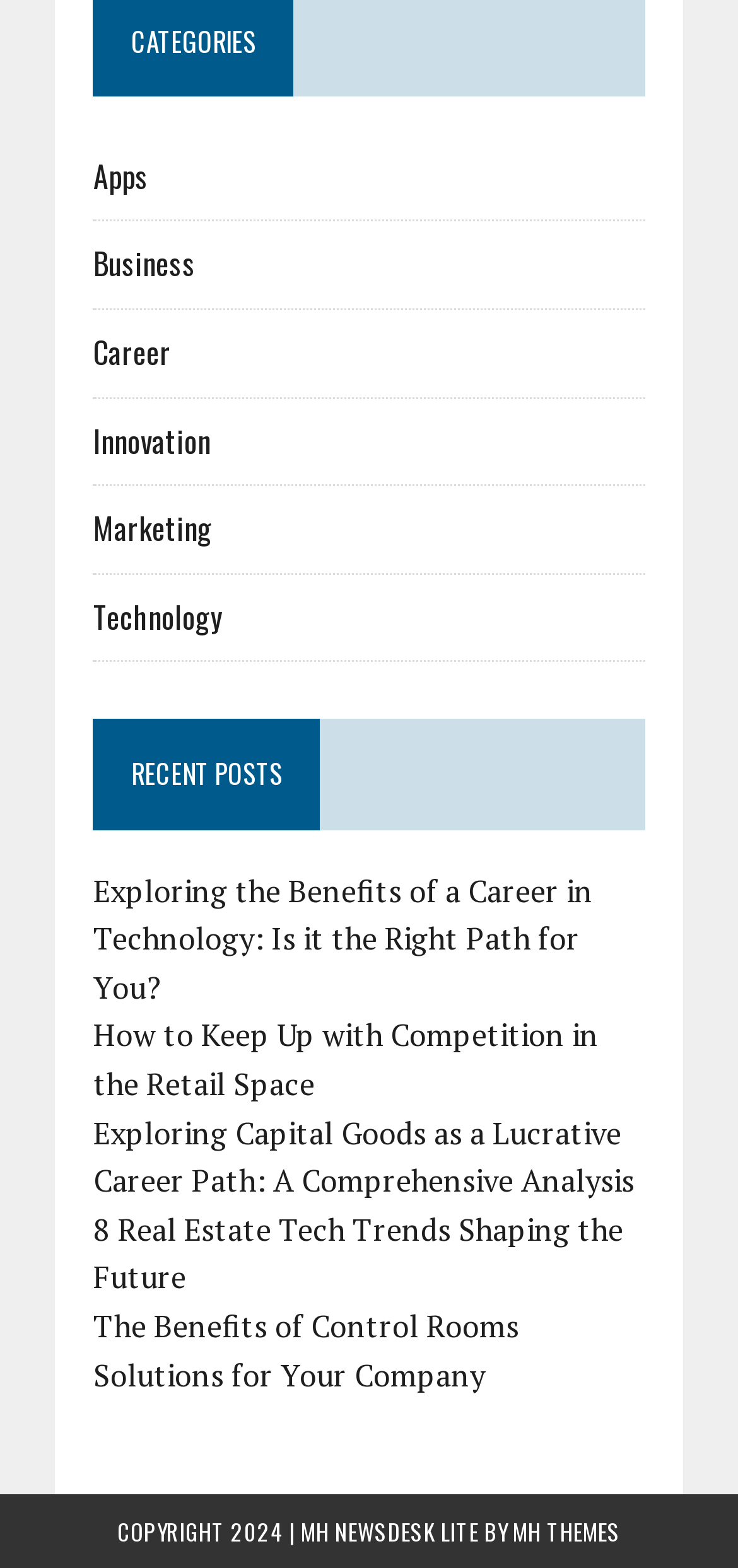What is the category of the first link?
From the image, respond with a single word or phrase.

Apps